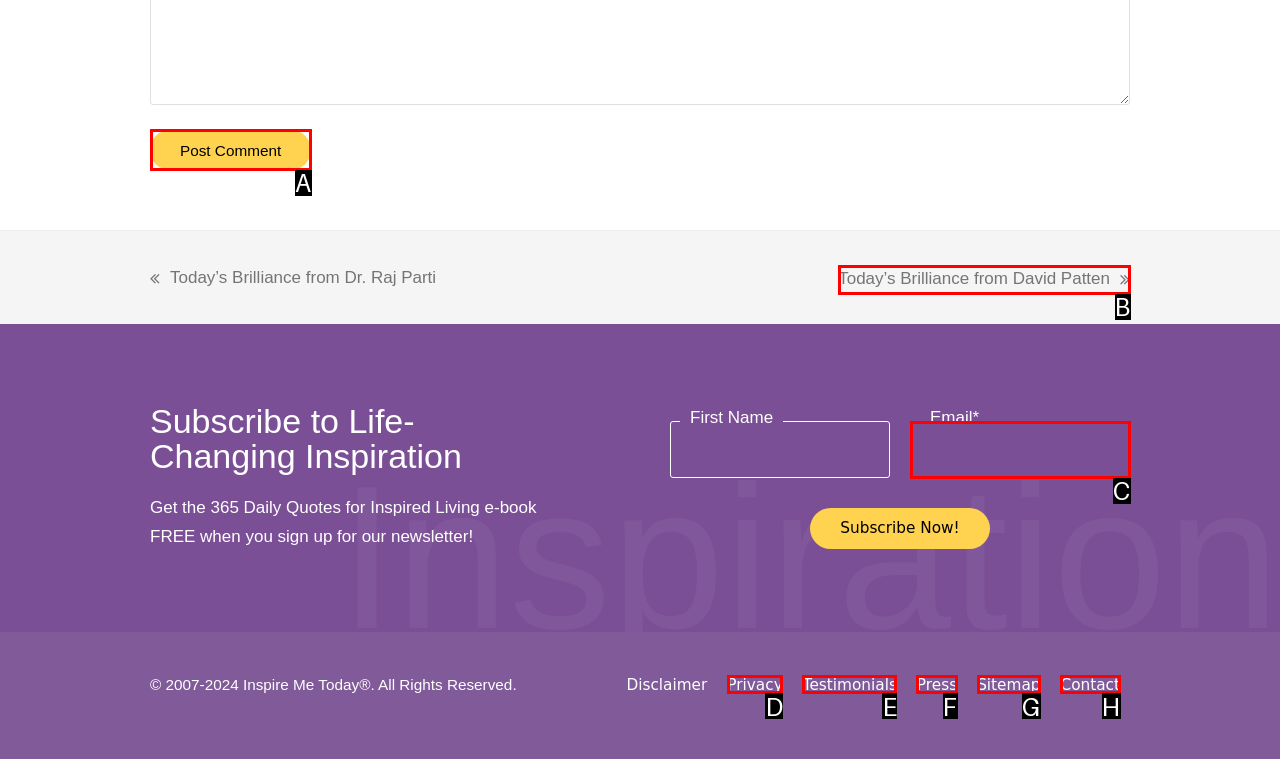Identify the letter of the option that best matches the following description: aria-label="Back to home". Respond with the letter directly.

None